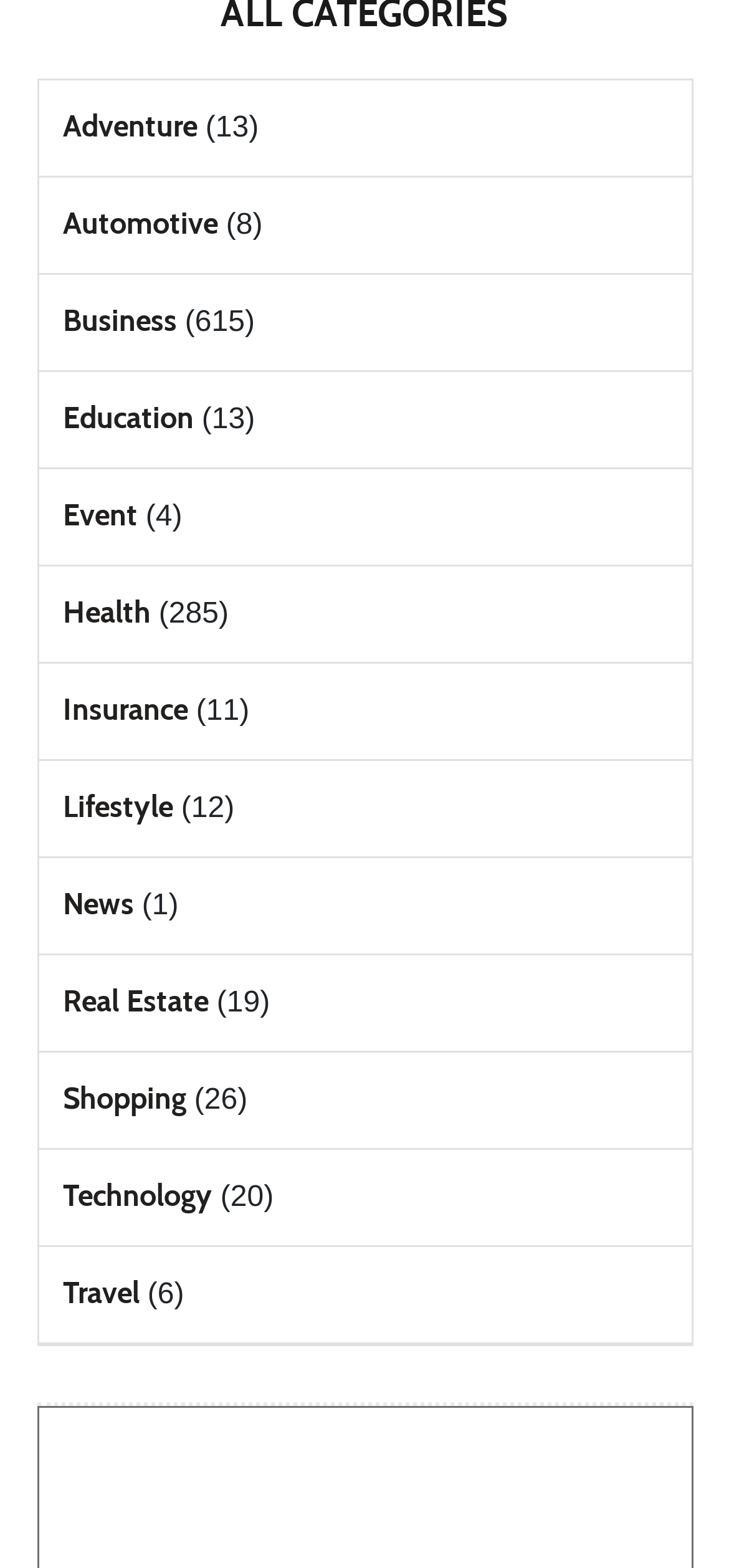How many categories have fewer than 10 items?
Look at the image and construct a detailed response to the question.

I counted the number of categories with fewer than 10 items, which are 'Event', 'Lifestyle', 'News', and 'Travel', and found 4 categories in total.